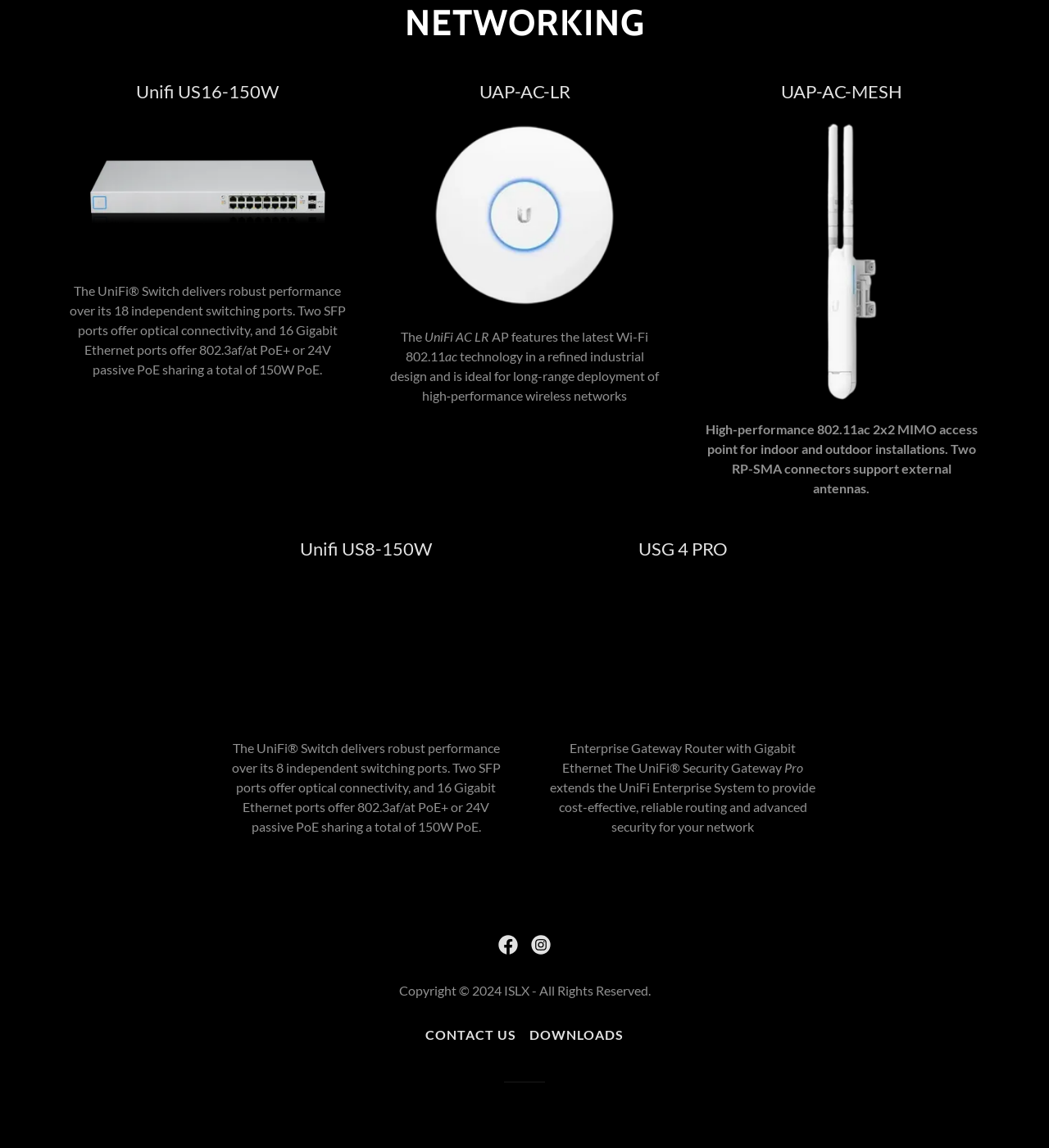Please analyze the image and provide a thorough answer to the question:
What is the total PoE power of the UniFi Switch?

According to the StaticText '...and 16 Gigabit Ethernet ports offer 802.3af/at PoE+ or 24V passive PoE sharing a total of 150W PoE.', the total PoE power of the UniFi Switch is 150W.